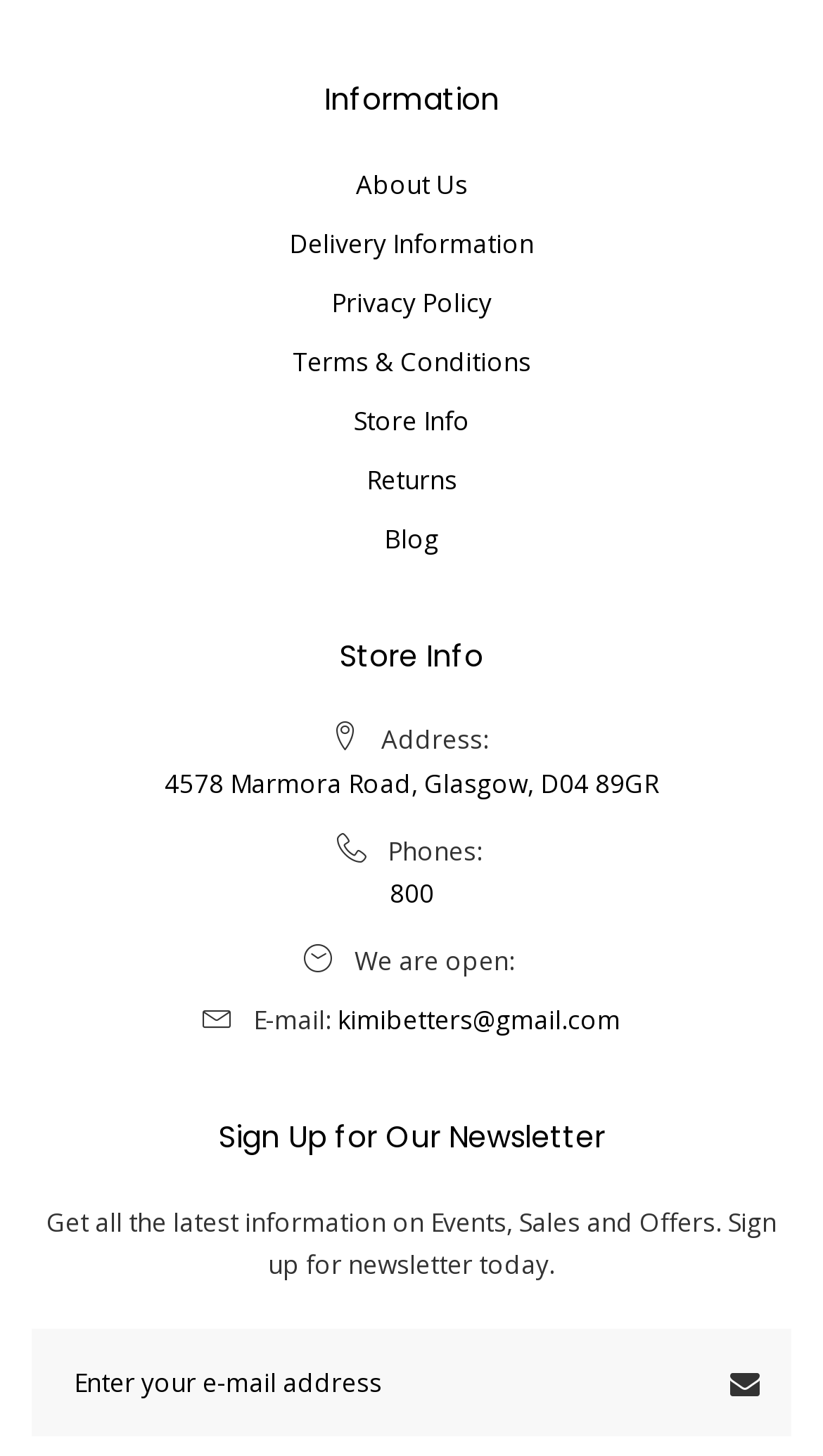Identify the bounding box of the UI element that matches this description: "Blog".

[0.467, 0.353, 0.533, 0.388]